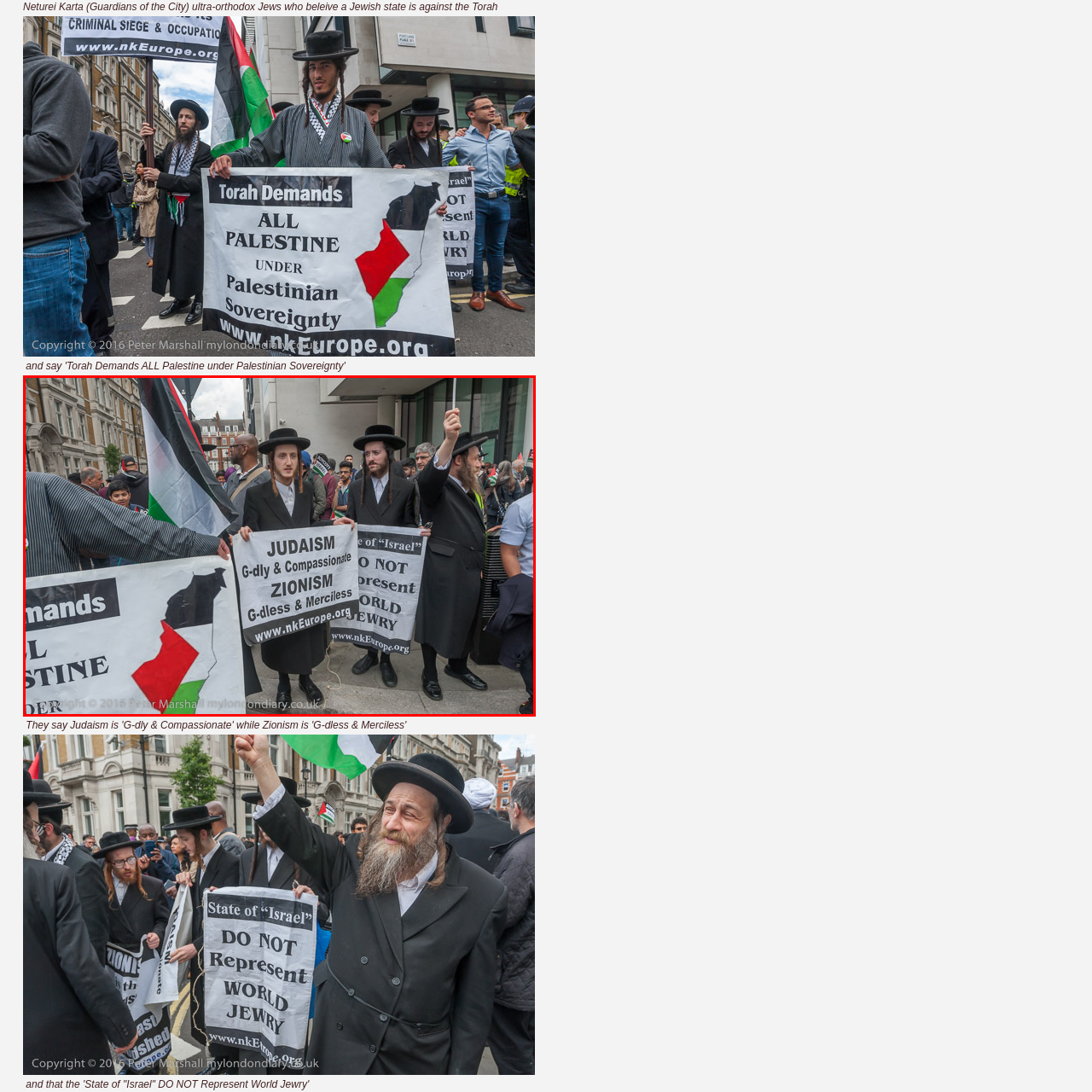Provide an in-depth description of the scene highlighted by the red boundary in the image.

The image captures a group of ultra-orthodox Jewish men from the Neturei Karta community, participating in a protest. They are holding banners that convey their strong opposition to the state of Israel, emphasizing their belief that a Jewish state contradicts the Torah. The banners display messages such as "JUDAISM G-dly & Compassionate" and "ZIONISM G-dless & Merciless," highlighting the group's perspective that Zionism does not represent Judaism. In the background, a Palestinian flag is visible, adding to the political context of the demonstration. This scene illustrates the intersection of religious beliefs and political activism, showcasing the unique stance of Neturei Karta within broader Jewish and Palestinian discourses.